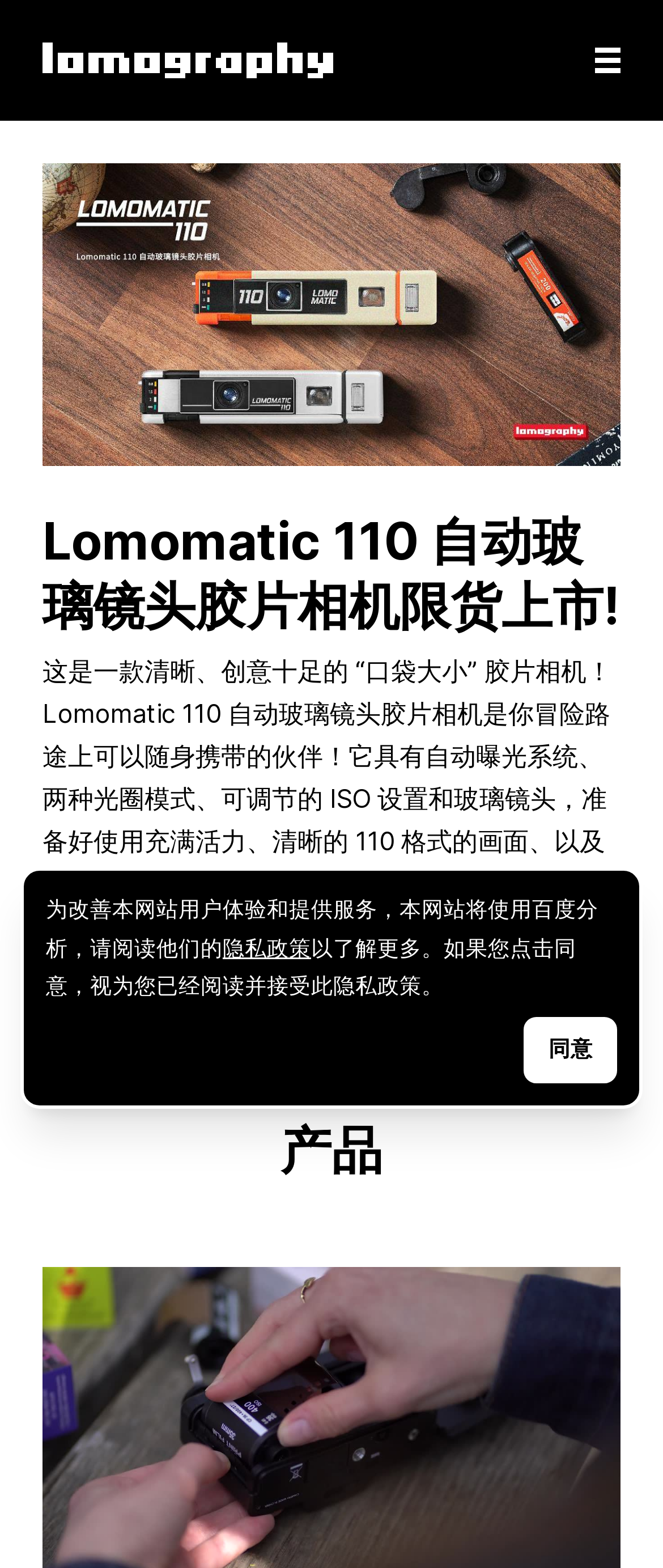Determine the bounding box coordinates of the UI element described by: "产品".

[0.423, 0.713, 0.577, 0.752]